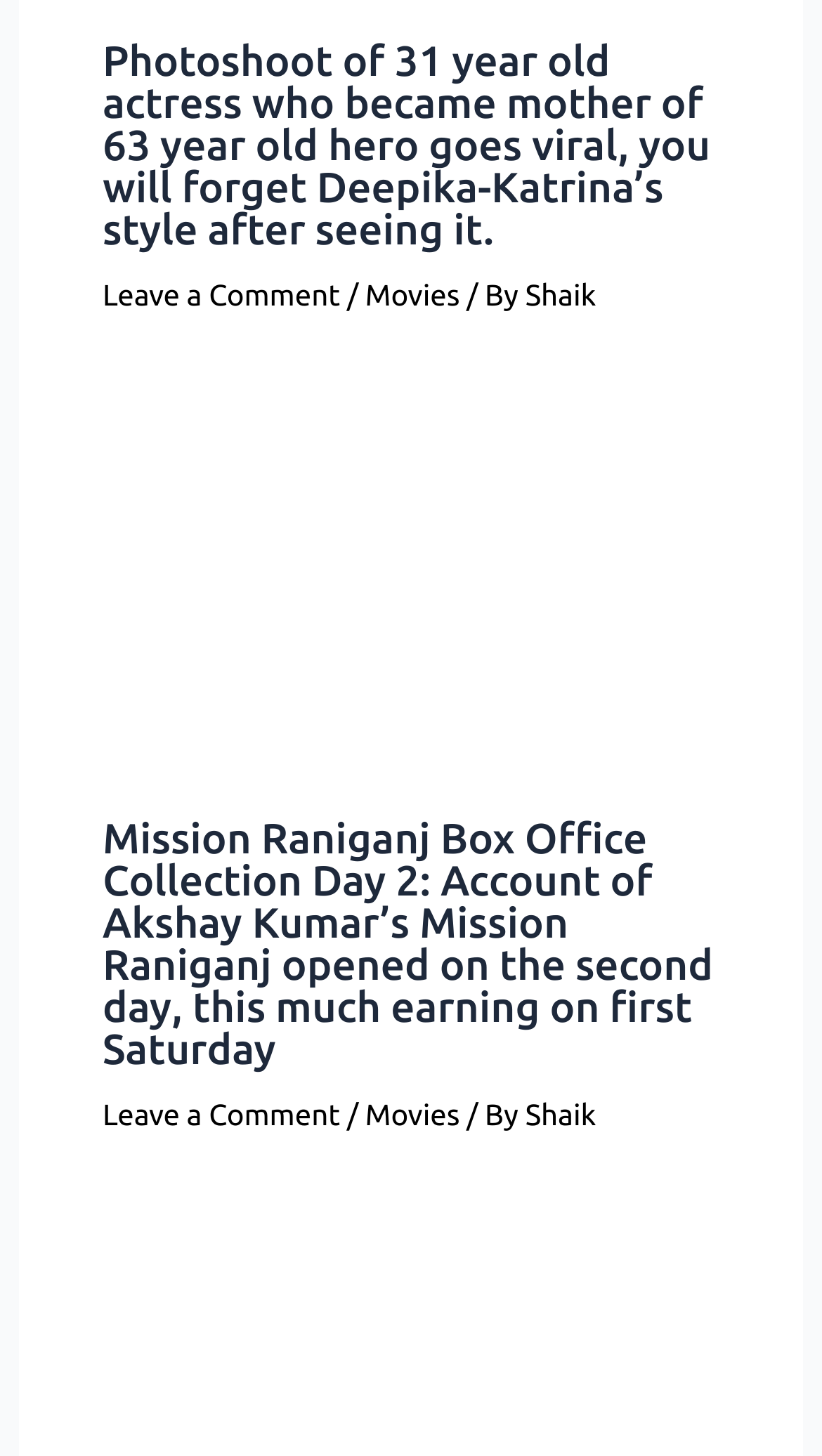Please determine the bounding box coordinates for the element with the description: "Shaik".

[0.639, 0.191, 0.725, 0.214]